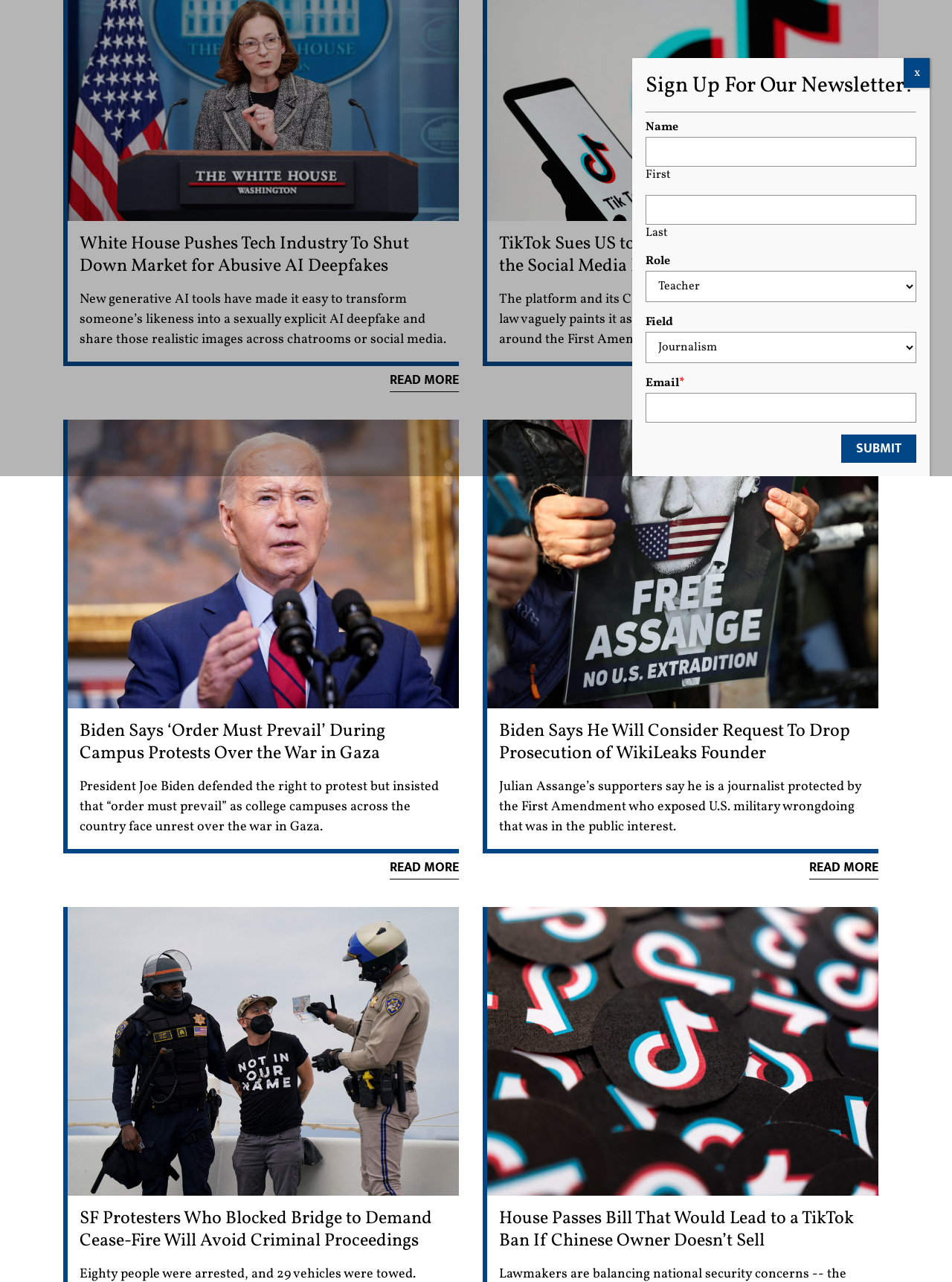Based on the description "x", find the bounding box of the specified UI element.

[0.949, 0.045, 0.977, 0.068]